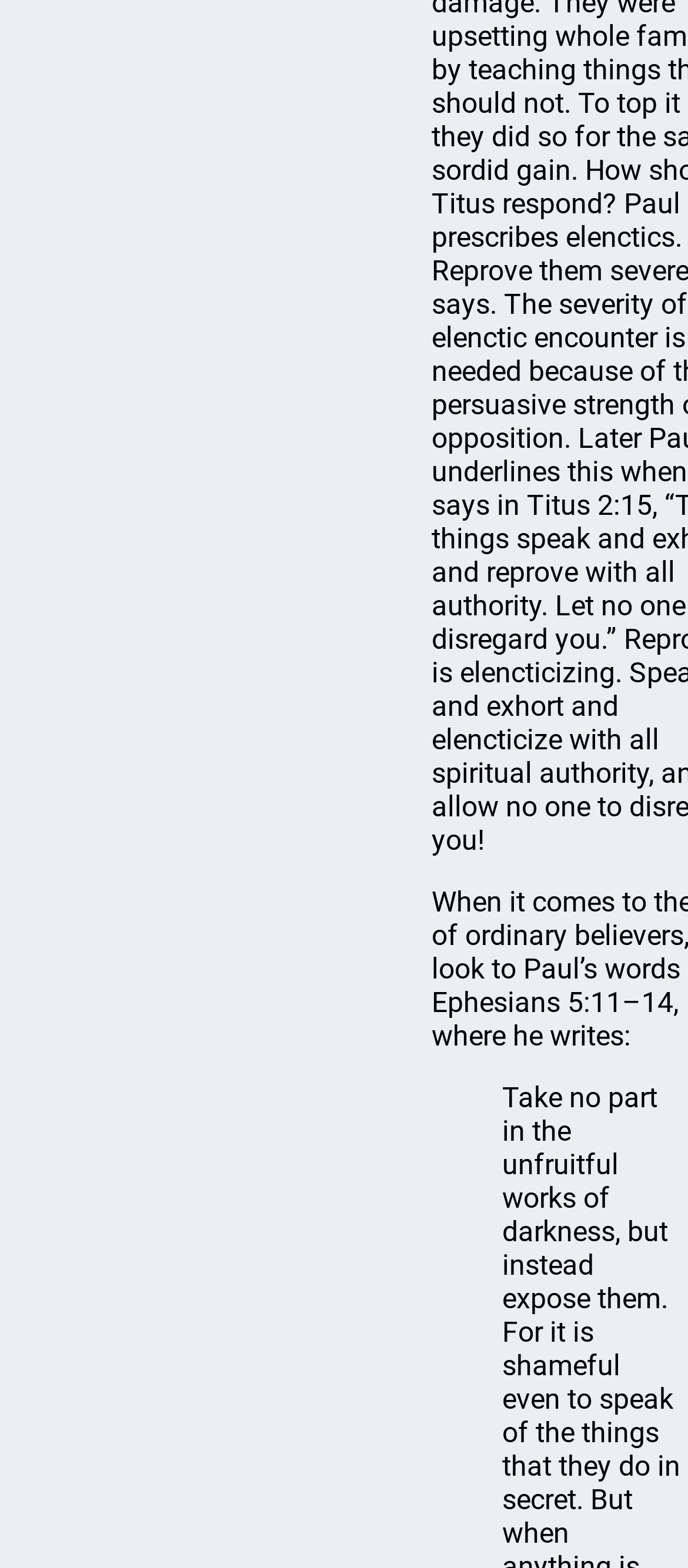Find the bounding box coordinates corresponding to the UI element with the description: "Exposing the Darkness". The coordinates should be formatted as [left, top, right, bottom], with values as floats between 0 and 1.

[0.078, 0.335, 0.542, 0.359]